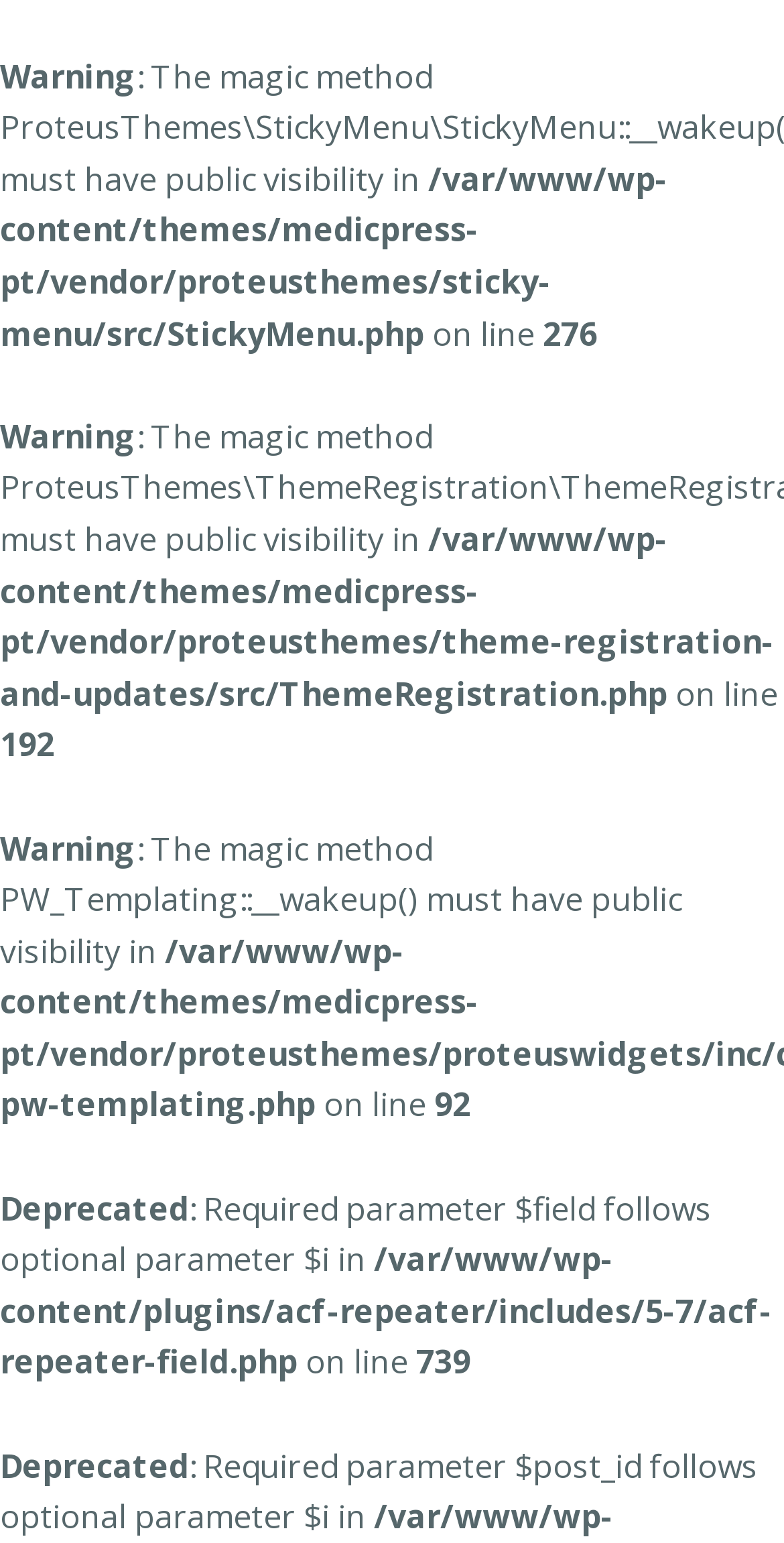Elaborate on the different components and information displayed on the webpage.

The webpage appears to be an error page or a debugging page, as it contains multiple warnings and deprecated messages. At the top of the page, there are three "Warning" messages, each with a corresponding error message or code snippet. The first warning is located at the top-left corner of the page, with the error message "/var/www/wp-content/themes/medicpress-pt/vendor/proteusthemes/sticky-menu/src/StickyMenu.php" and a line number "276" to the right of it. 

Below the first warning, there is a second warning message, also located at the left edge of the page, with an error message "/var/www/wp-content/themes/medicpress-pt/vendor/proteusthemes/theme-registration-and-updates/src/ThemeRegistration.php" and a line number "192" to the right of it. 

The third warning message is located below the second one, again at the left edge of the page, with an error message ": The magic method PW_Templating::__wakeup() must have public visibility in" and a line number "92" to the right of it. 

Further down the page, there are two "Deprecated" messages, each with a corresponding error message or code snippet. The first deprecated message is located at the left edge of the page, with an error message "/var/www/wp-content/plugins/acf-repeater/includes/5-7/acf-repeater-field.php" and a line number "739" to the right of it. 

The second deprecated message is located at the bottom-left corner of the page, with an error message ": Required parameter $post_id follows optional parameter $i in" and no line number.